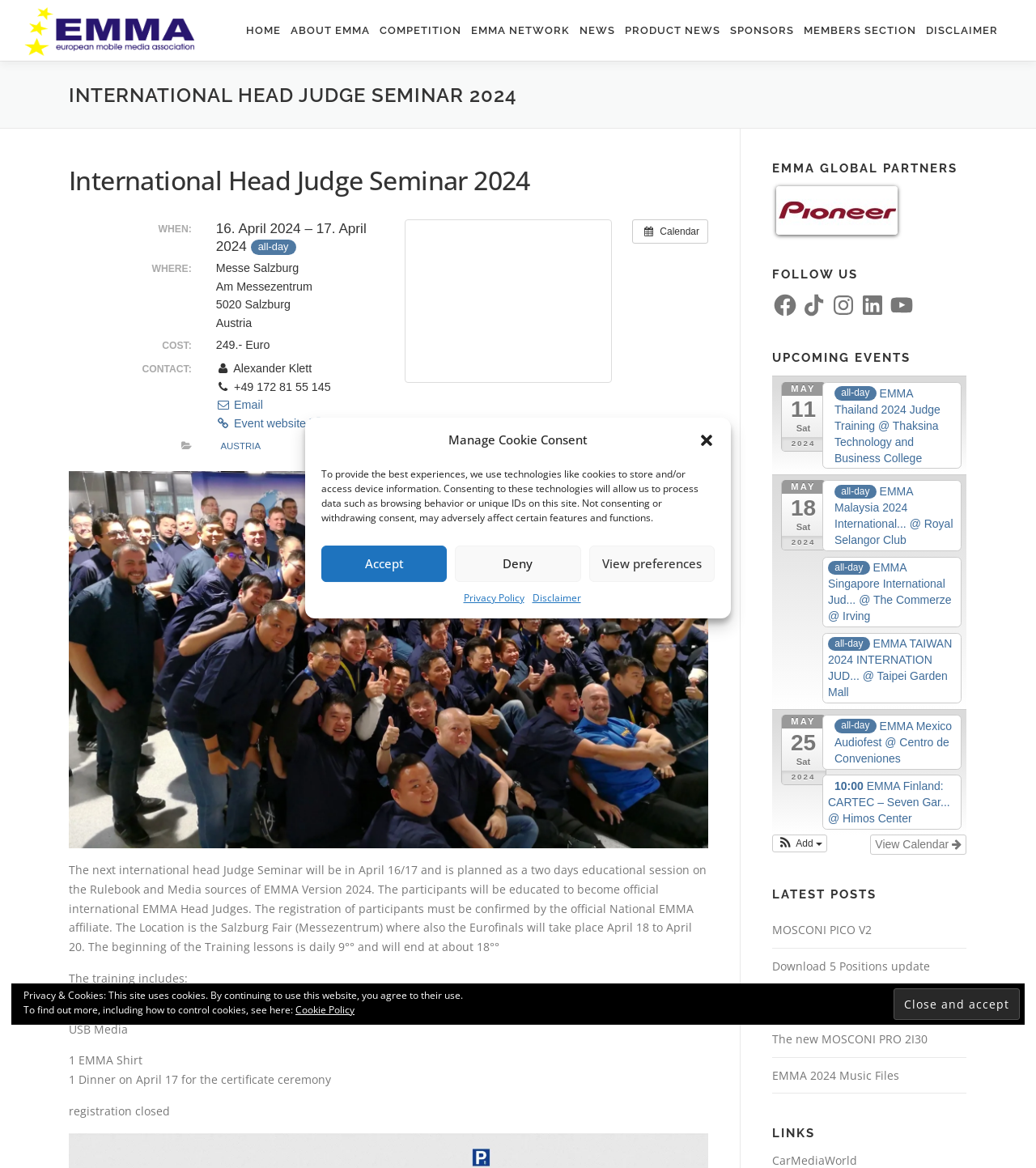Identify the bounding box coordinates of the region that should be clicked to execute the following instruction: "Learn more about EMMA Global".

[0.023, 0.019, 0.188, 0.033]